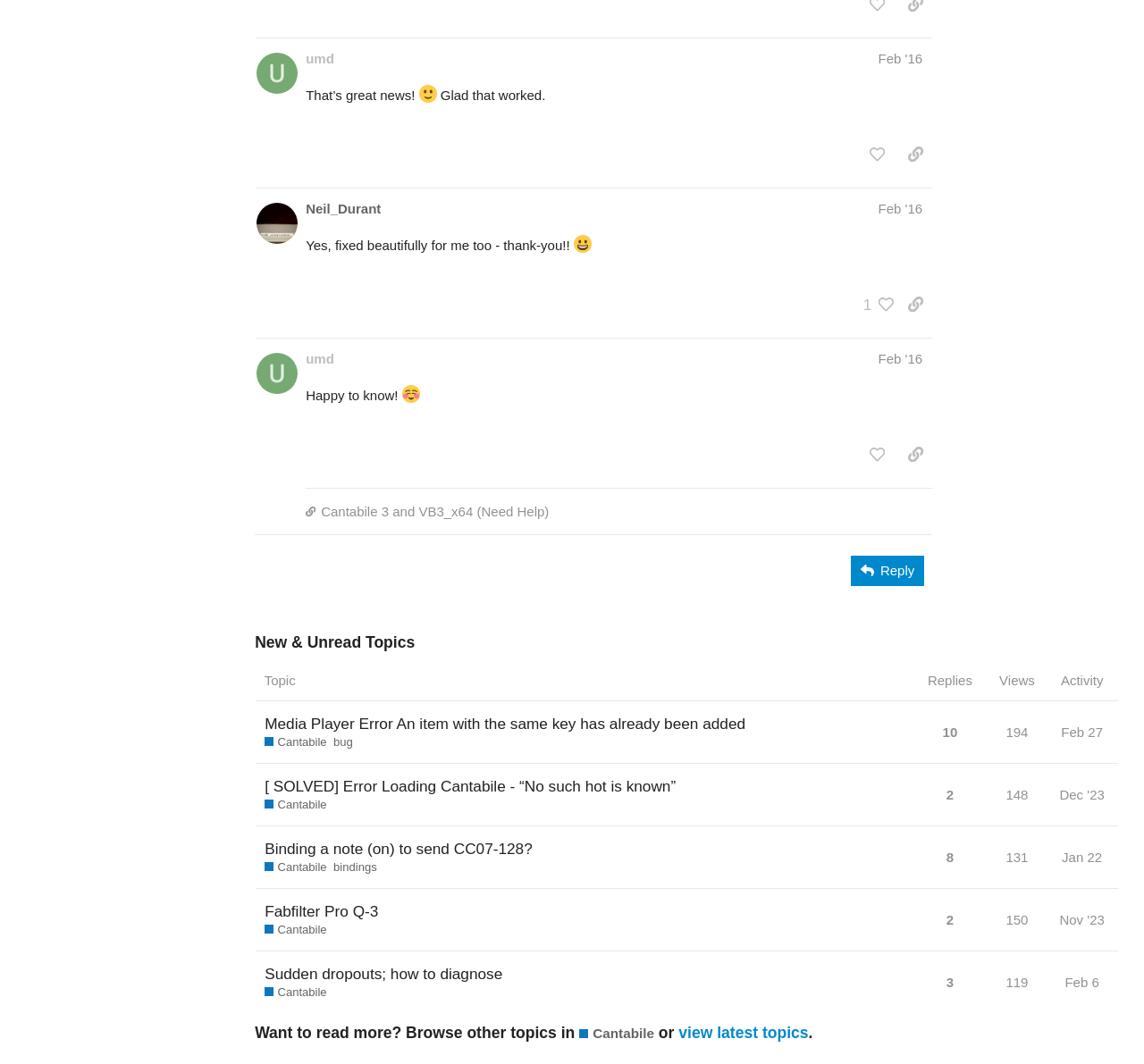How many views does the topic 'Binding a note (on) to send CC07-128?' have?
Please respond to the question with as much detail as possible.

I found the gridcell with the topic 'Binding a note (on) to send CC07-128?' and saw that it has a generic text 'this topic has been viewed 131 times', indicating that it has 131 views.